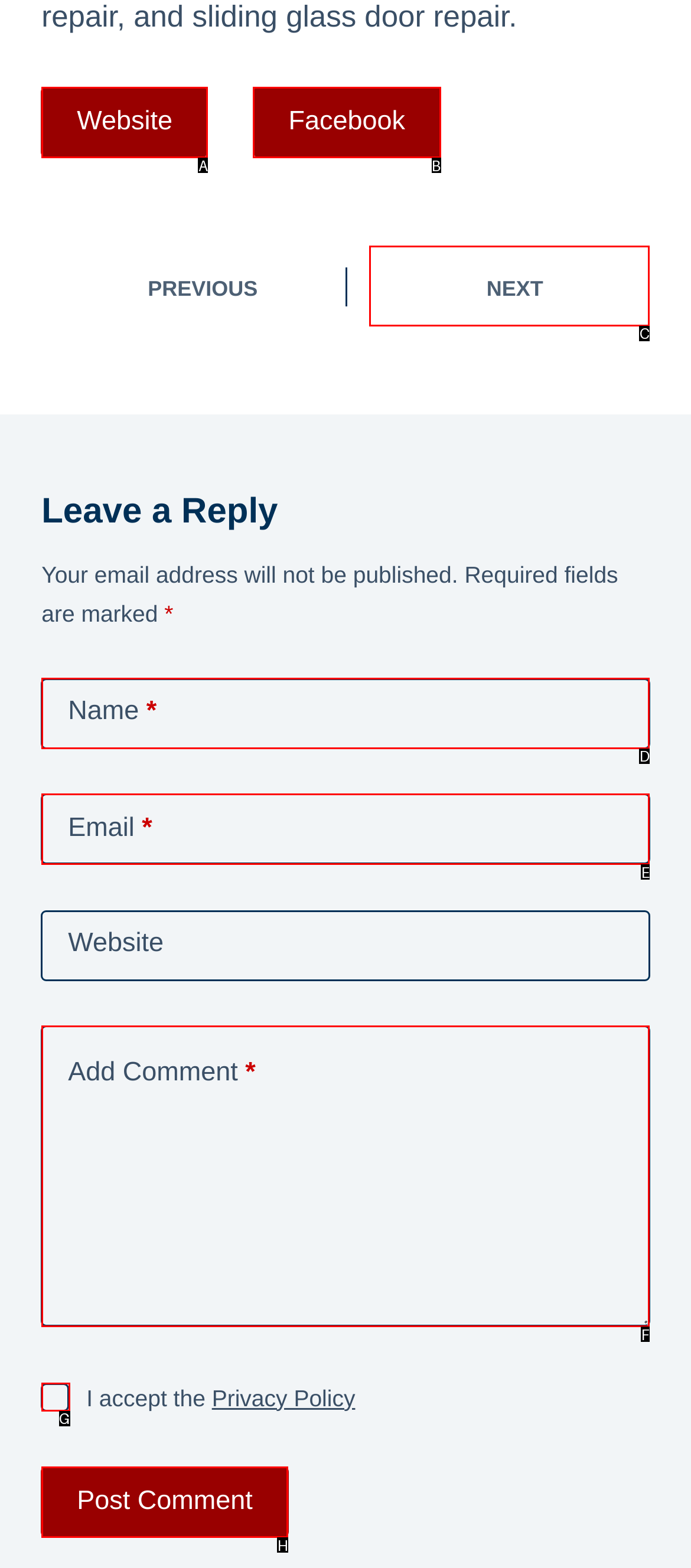Identify the correct UI element to click for the following task: Click the 'NEXT' button Choose the option's letter based on the given choices.

C